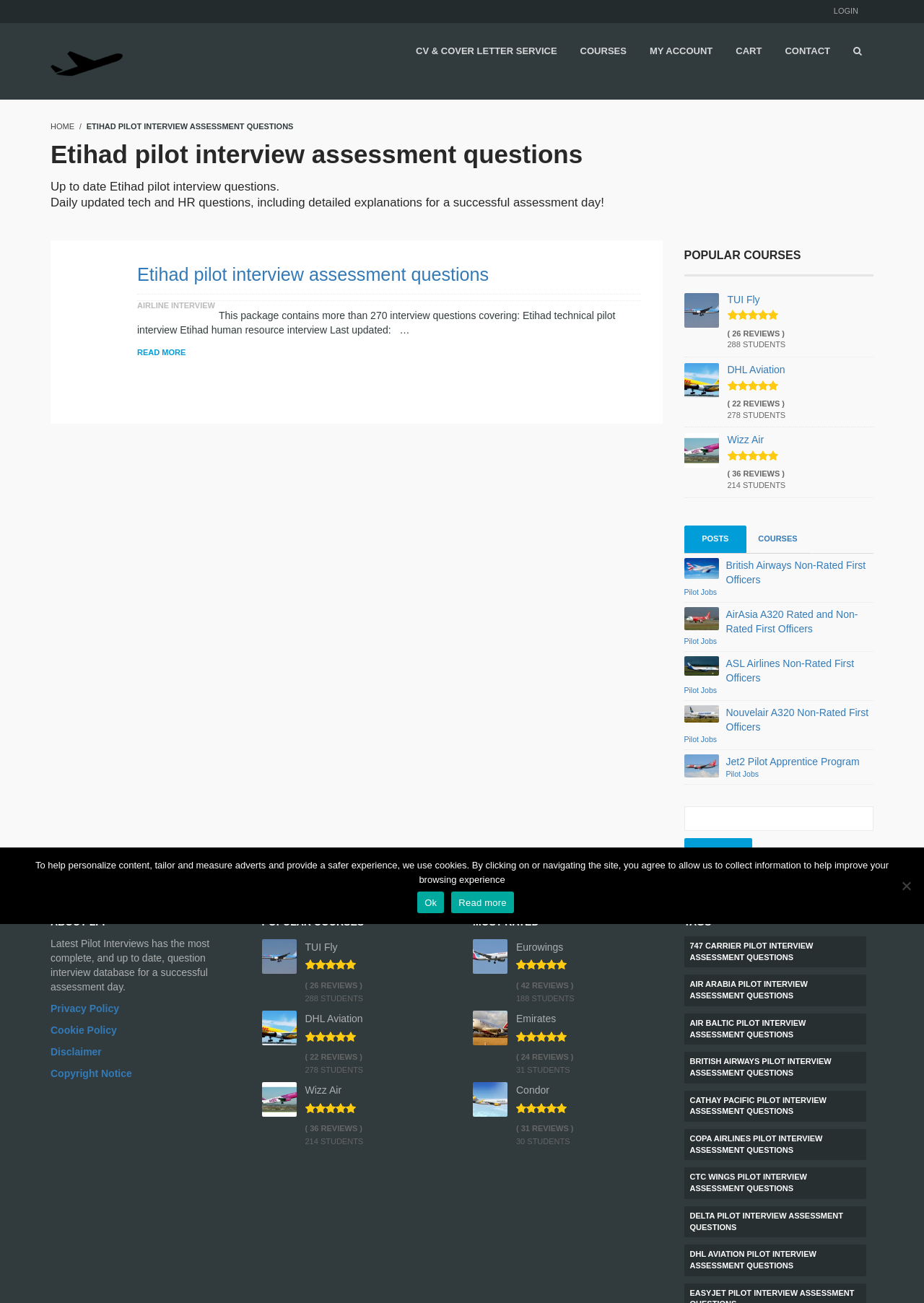Determine the coordinates of the bounding box for the clickable area needed to execute this instruction: "Check the latest pilot interviews".

[0.055, 0.039, 0.133, 0.056]